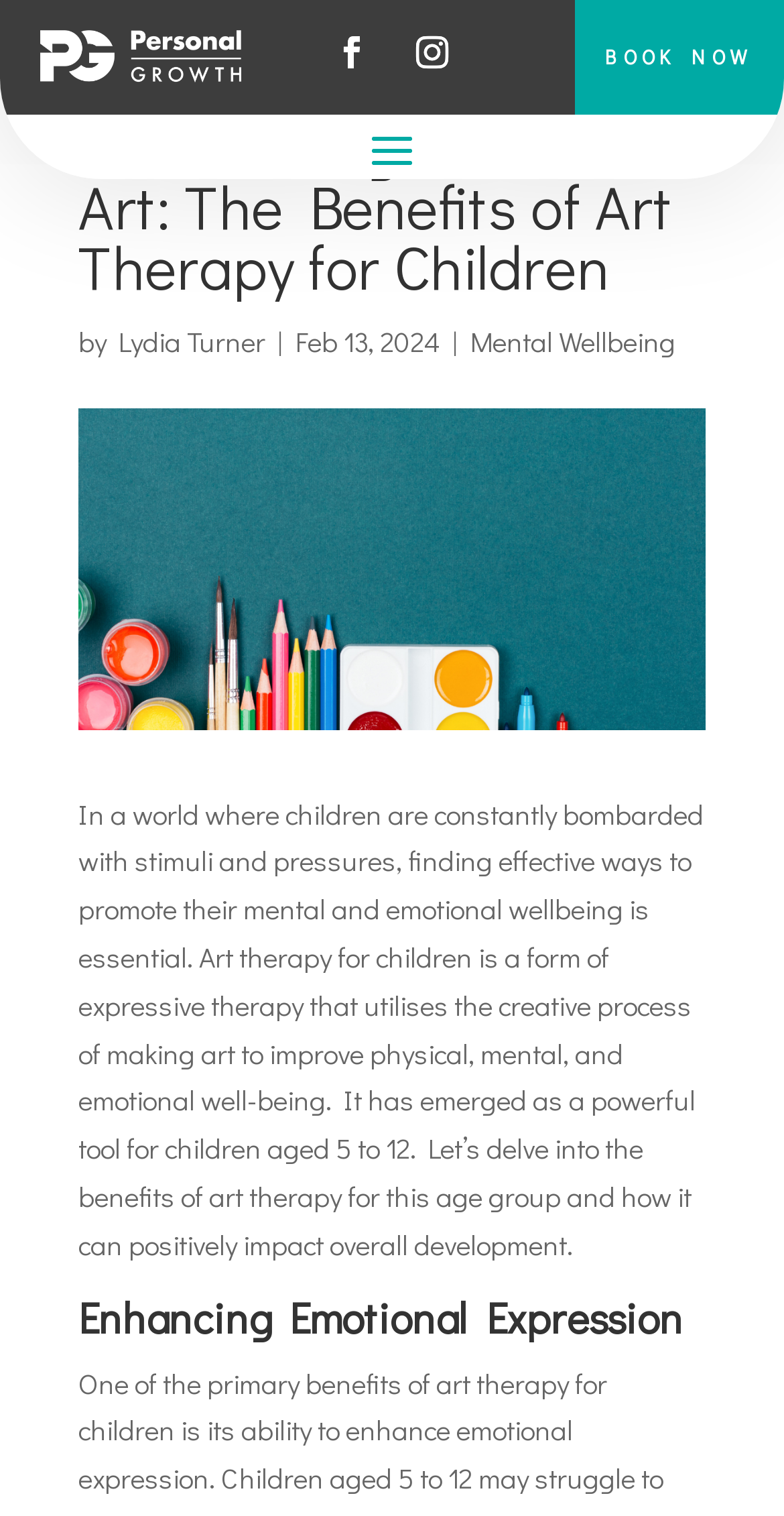Analyze the image and give a detailed response to the question:
What is the category of the article?

The category of the article is mentioned below the main heading, where it says 'Mental Wellbeing'.